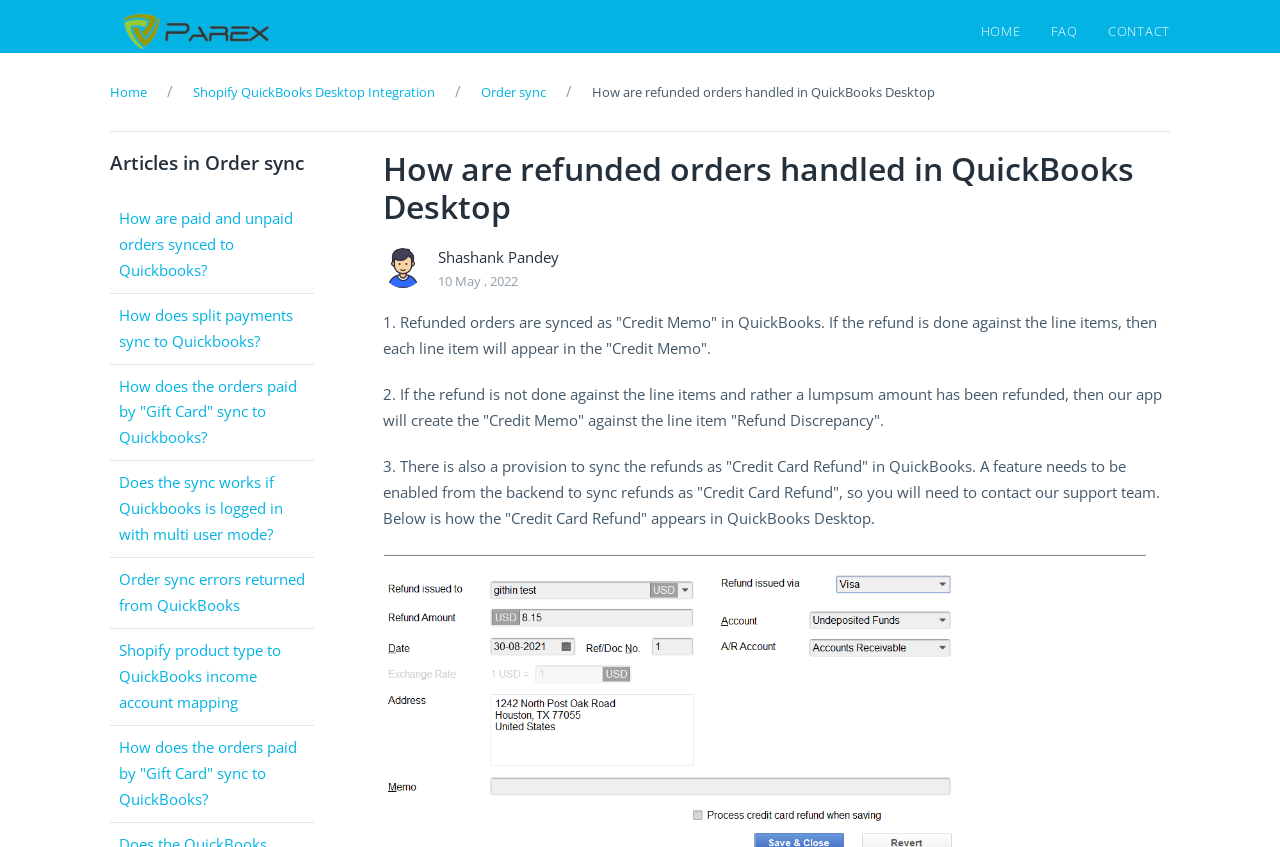Based on the image, please elaborate on the answer to the following question:
What type of orders are synced as 'Credit Memo' in QuickBooks?

According to the webpage, refunded orders are synced as 'Credit Memo' in QuickBooks. This is stated in the first point of the article, which explains how refunded orders are handled in QuickBooks Desktop.